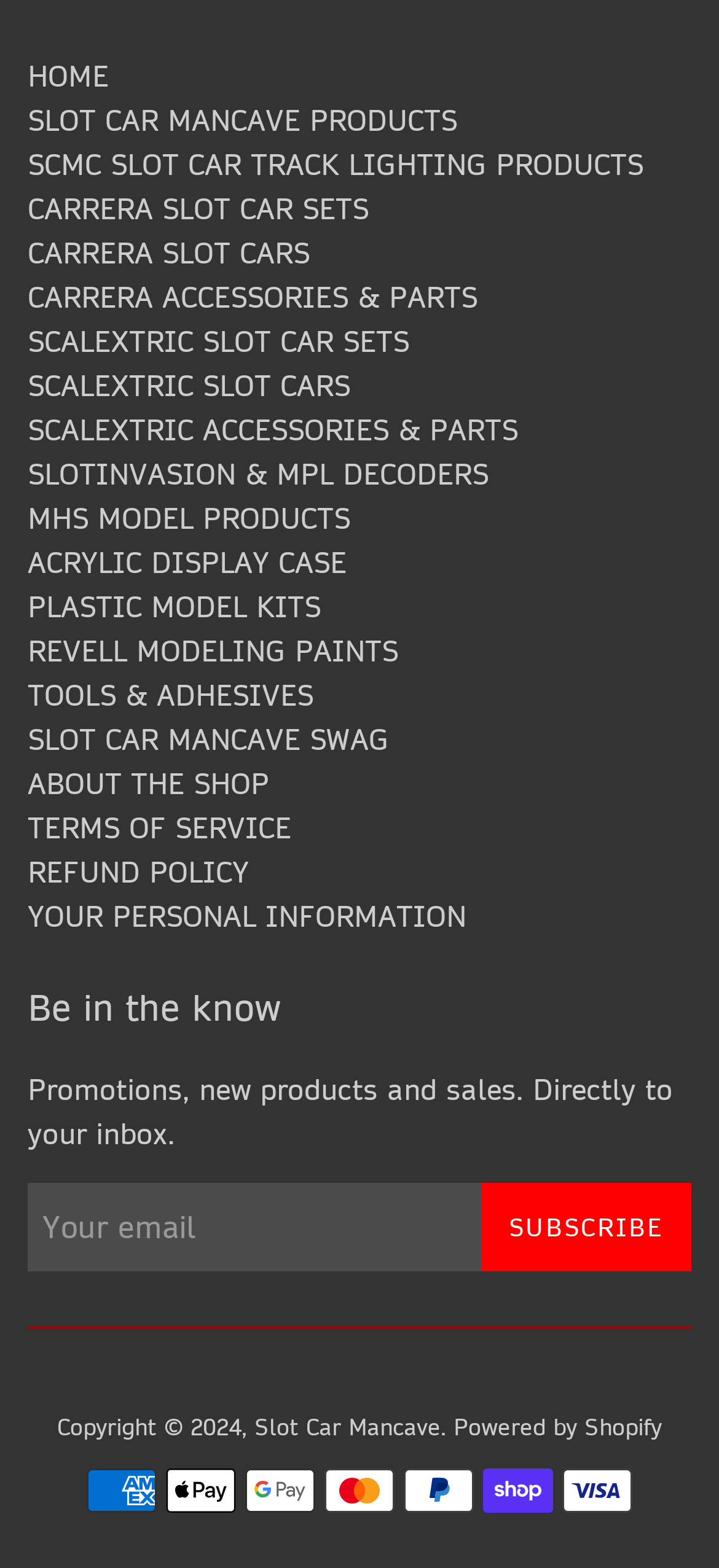What is the purpose of the textbox?
Please use the image to provide a one-word or short phrase answer.

Subscribe to newsletter